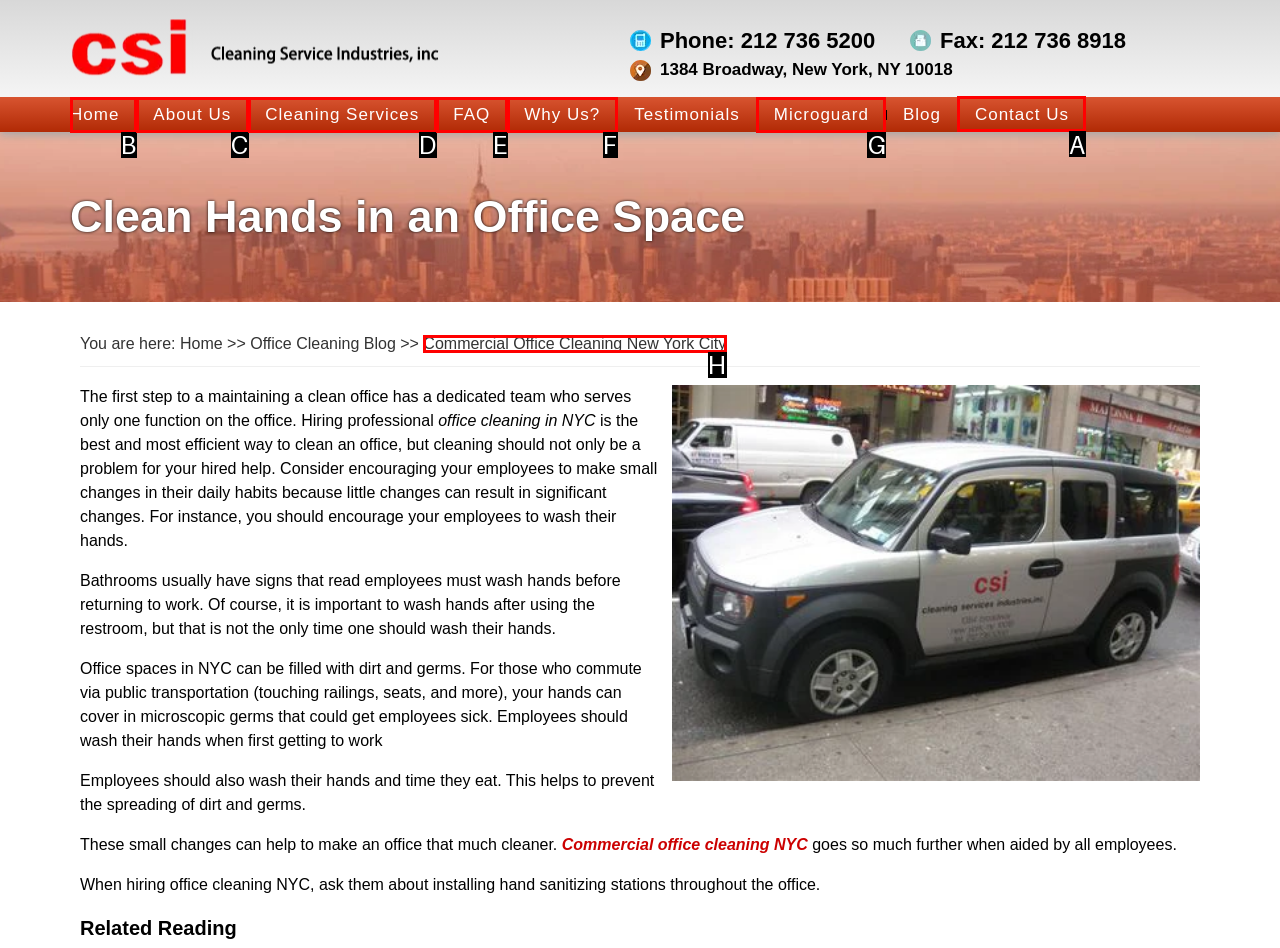From the given options, tell me which letter should be clicked to complete this task: Click the 'Contact Us' link
Answer with the letter only.

A